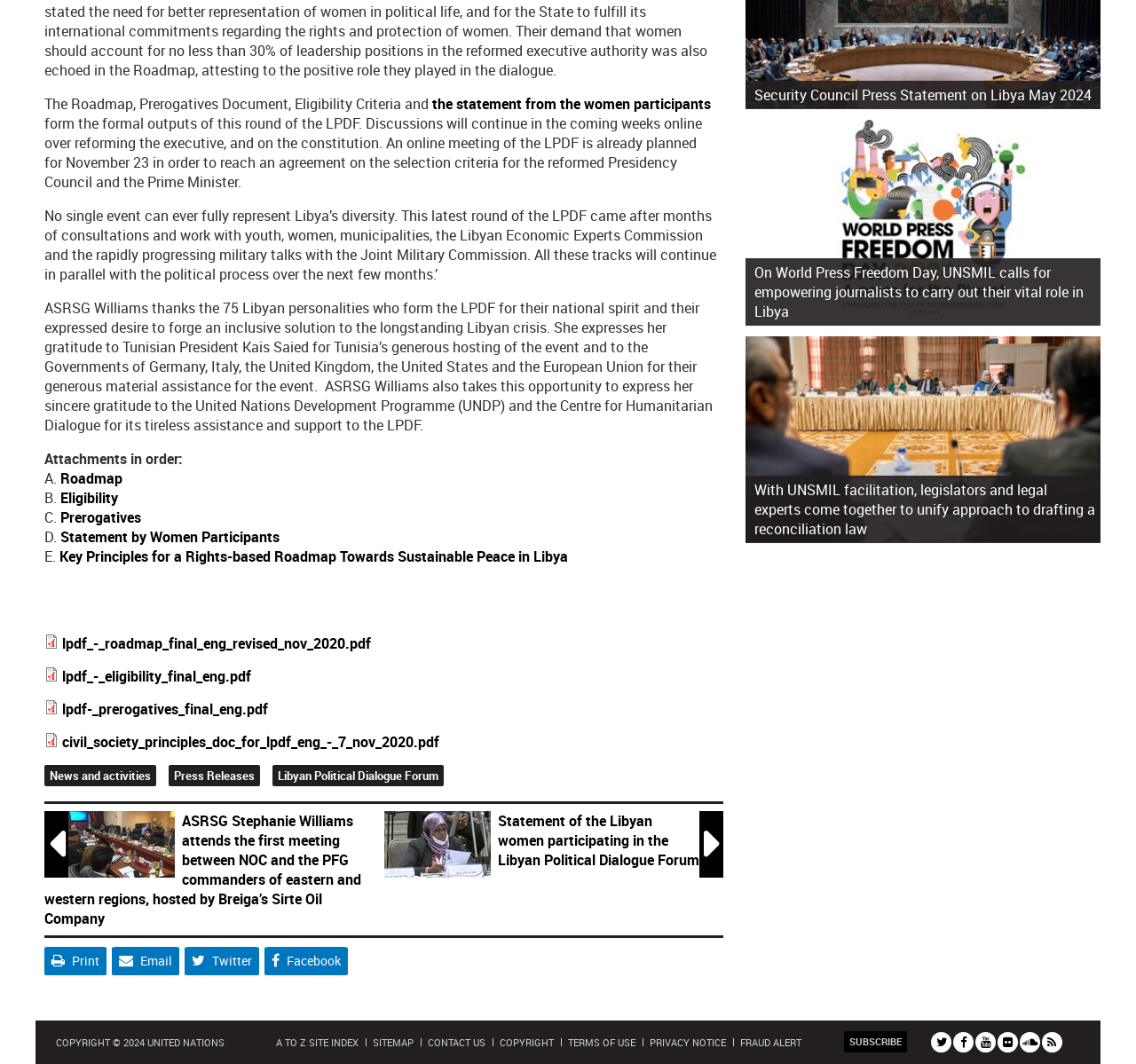Answer the question below with a single word or a brief phrase: 
What is the topic of the Libyan Political Dialogue Forum?

Libya’s diversity and crisis